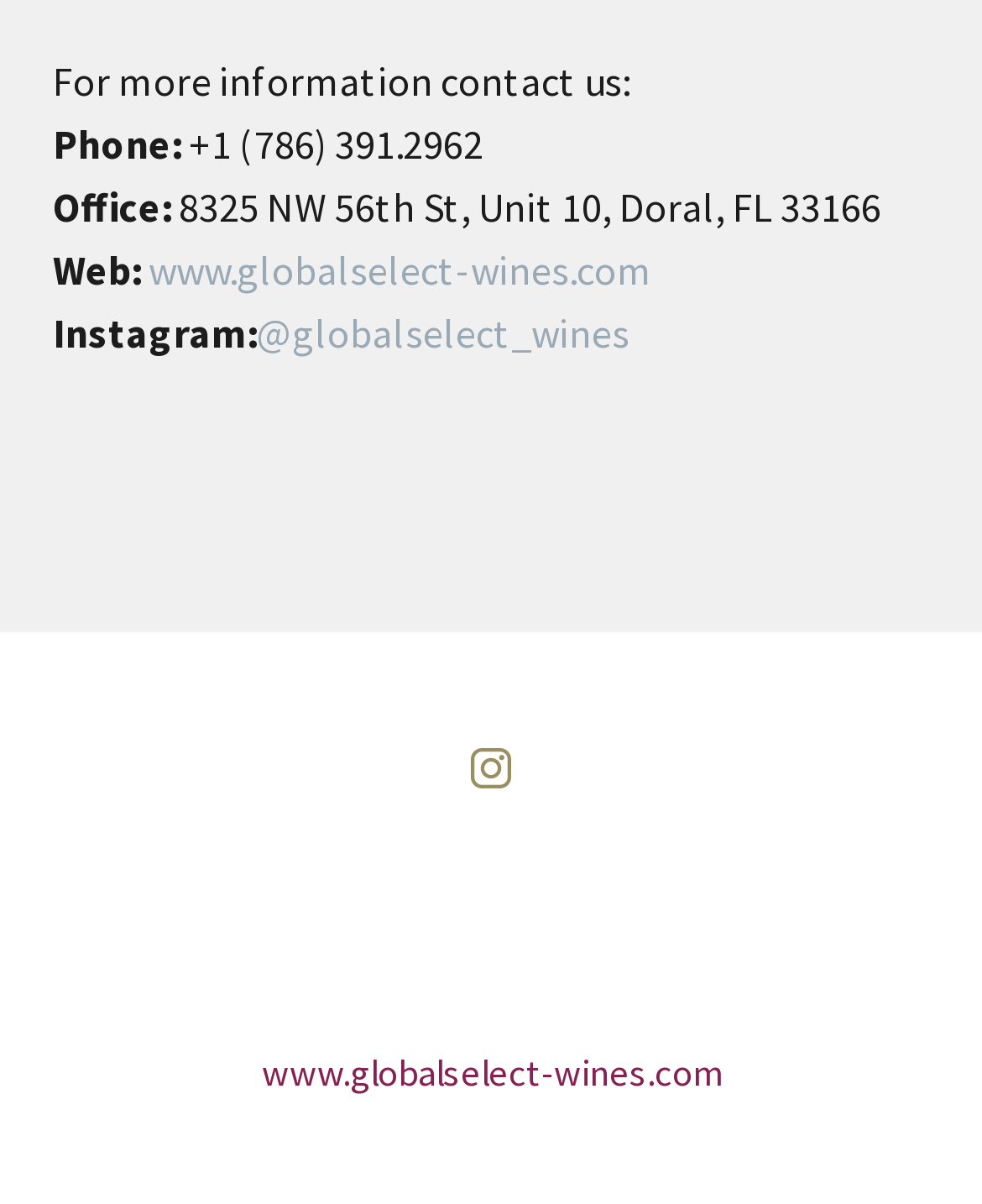Provide the bounding box coordinates for the UI element that is described by this text: "title="Instagram"". The coordinates should be in the form of four float numbers between 0 and 1: [left, top, right, bottom].

[0.479, 0.621, 0.521, 0.654]